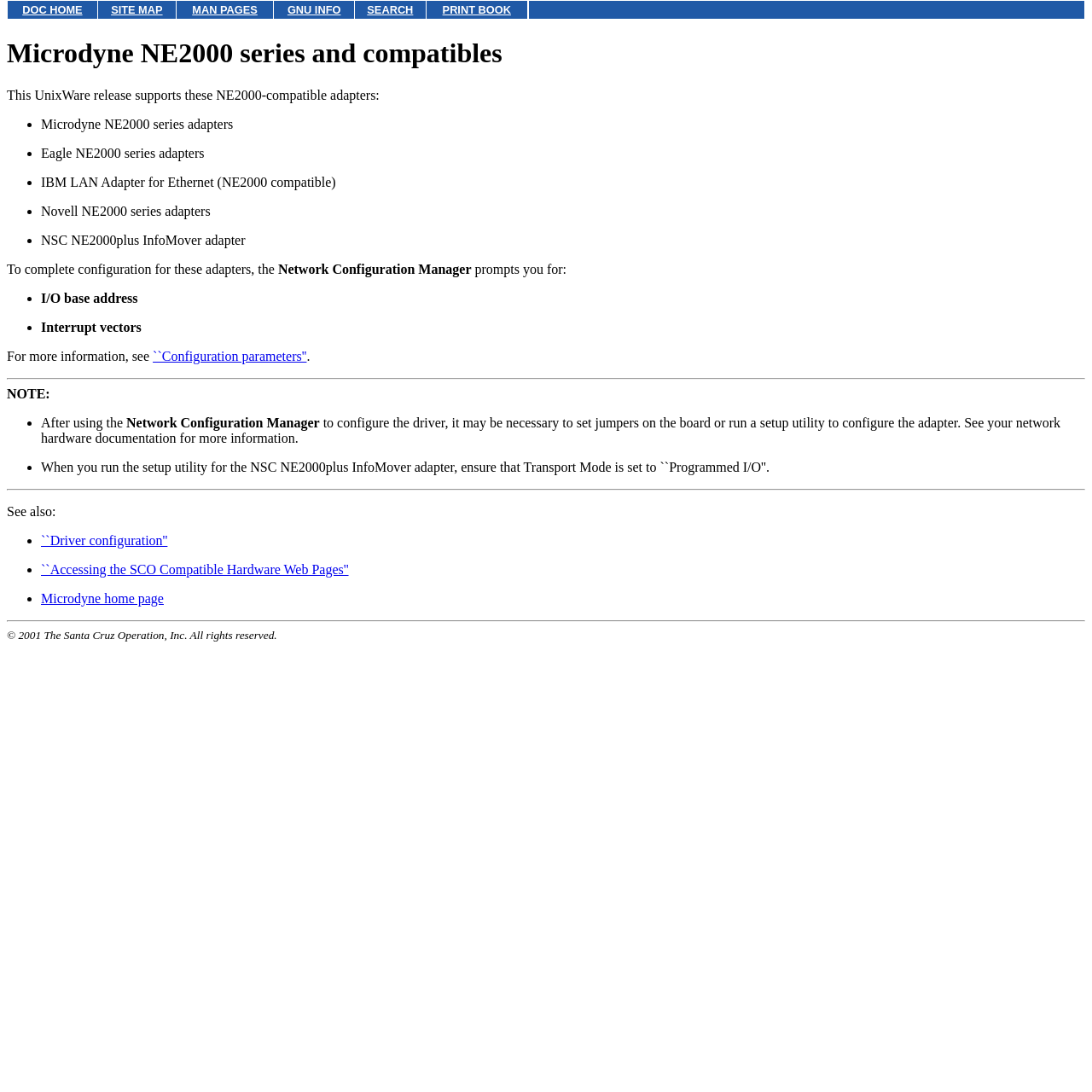What is the copyright information at the bottom of the webpage?
Using the image, elaborate on the answer with as much detail as possible.

The copyright information at the bottom of the webpage states that the content is copyrighted by The Santa Cruz Operation, Inc. in 2001, and all rights are reserved.